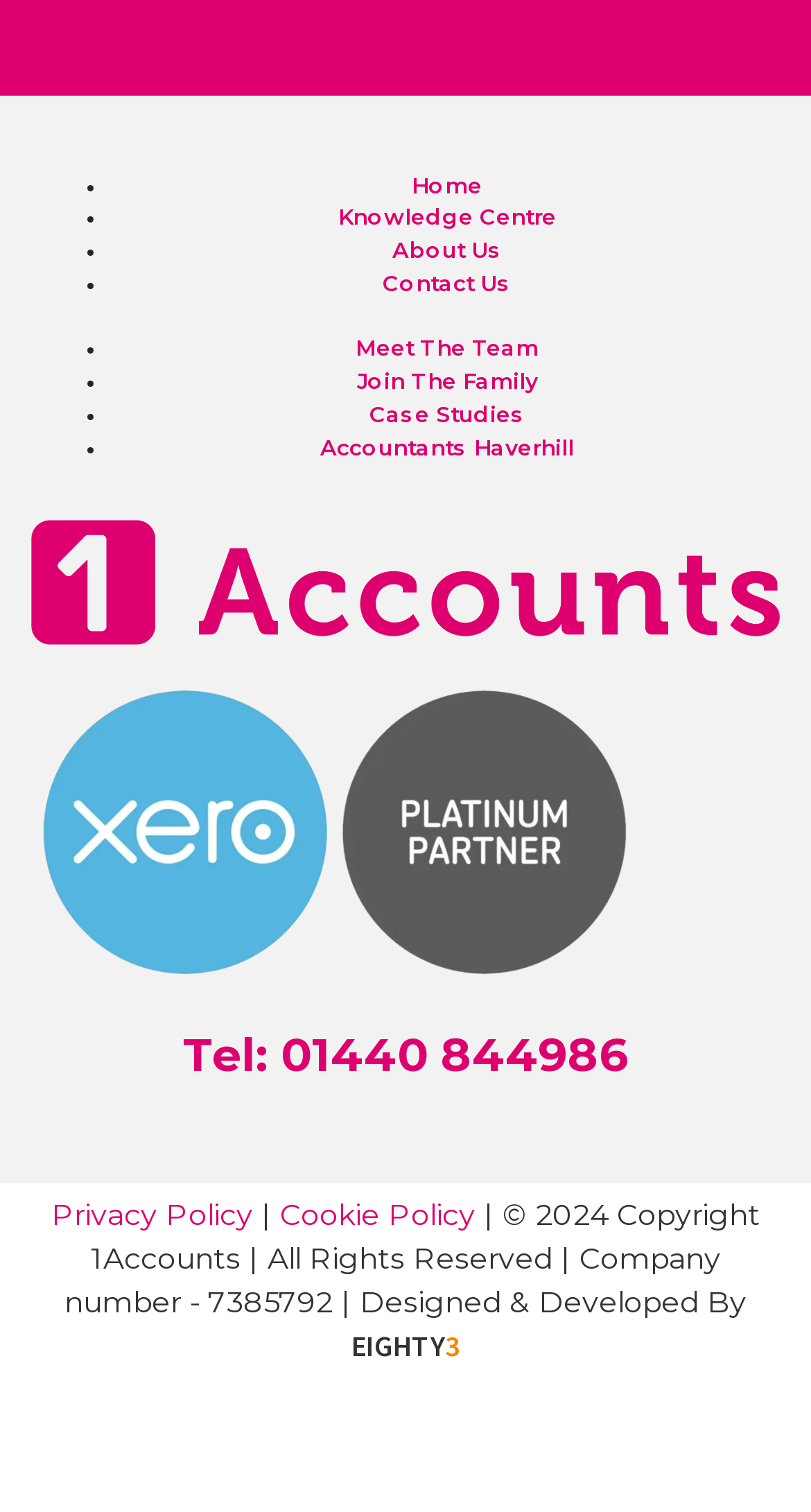Find the bounding box coordinates of the clickable area required to complete the following action: "visit Amanda Enyeart's page".

None